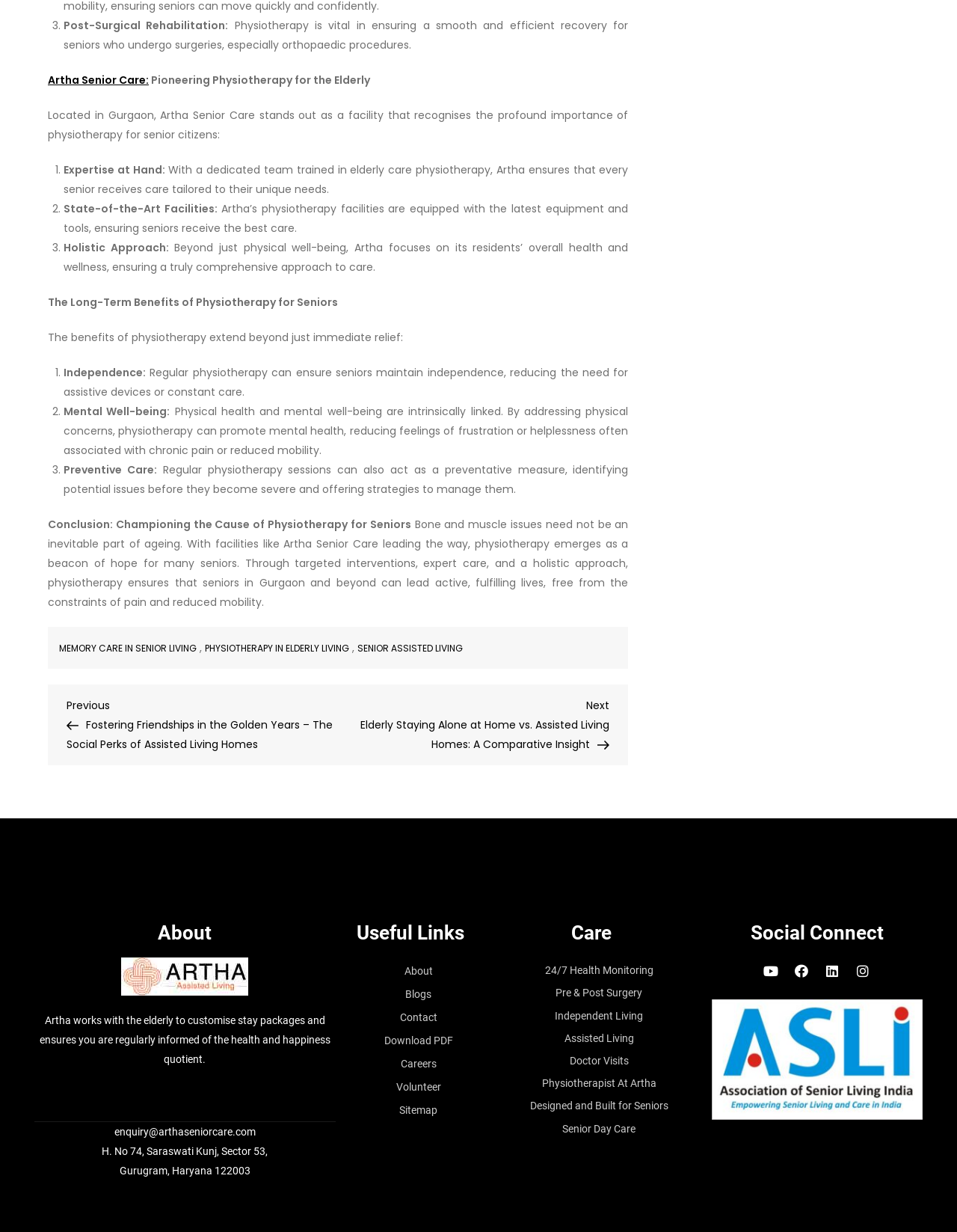Please identify the bounding box coordinates of the element that needs to be clicked to perform the following instruction: "Add to Cart".

None